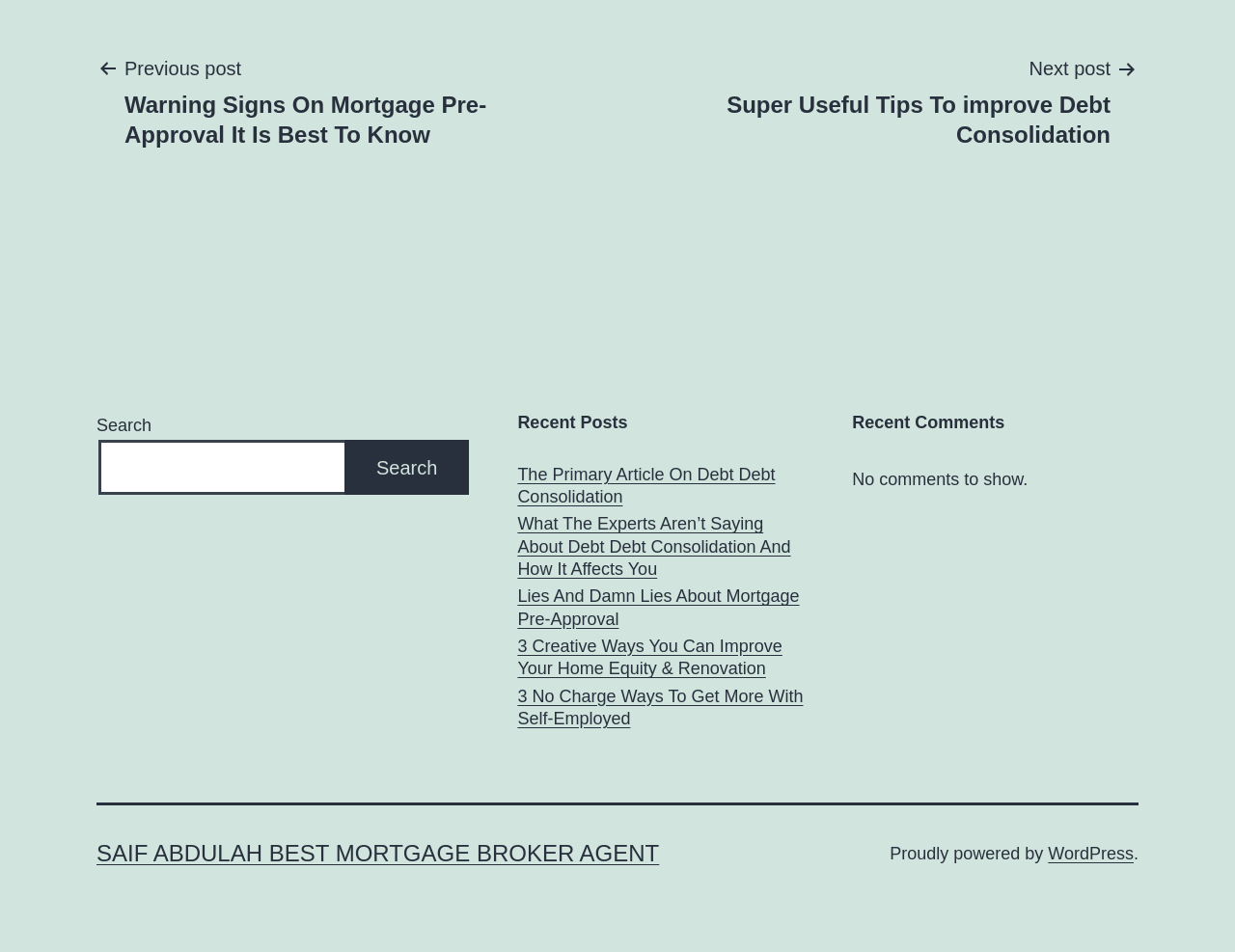Could you provide the bounding box coordinates for the portion of the screen to click to complete this instruction: "Visit SAIF ABDULAH BEST MORTGAGE BROKER AGENT"?

[0.078, 0.883, 0.534, 0.91]